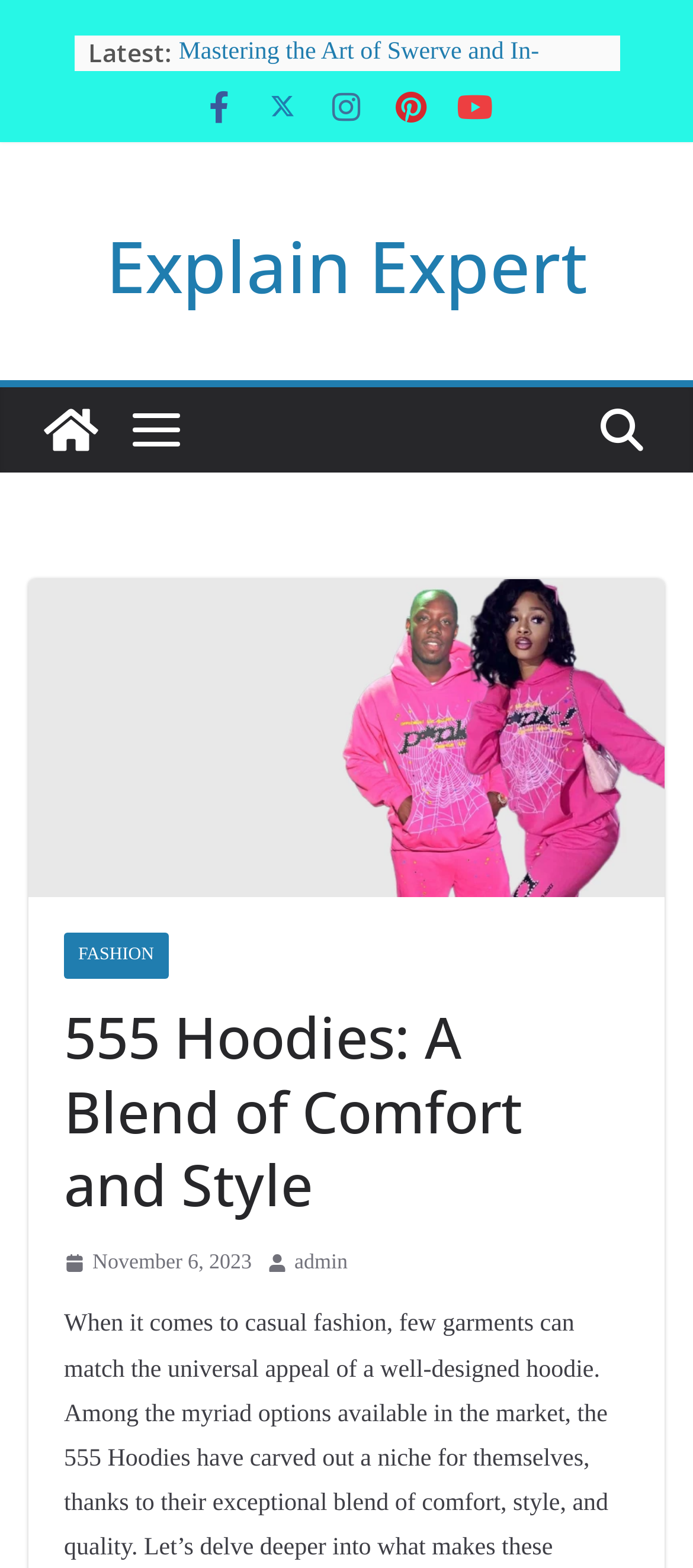Please answer the following question using a single word or phrase: 
What is the text of the first list item?

The Top 8 Arguments for Developing Mobile Apps with Flutter